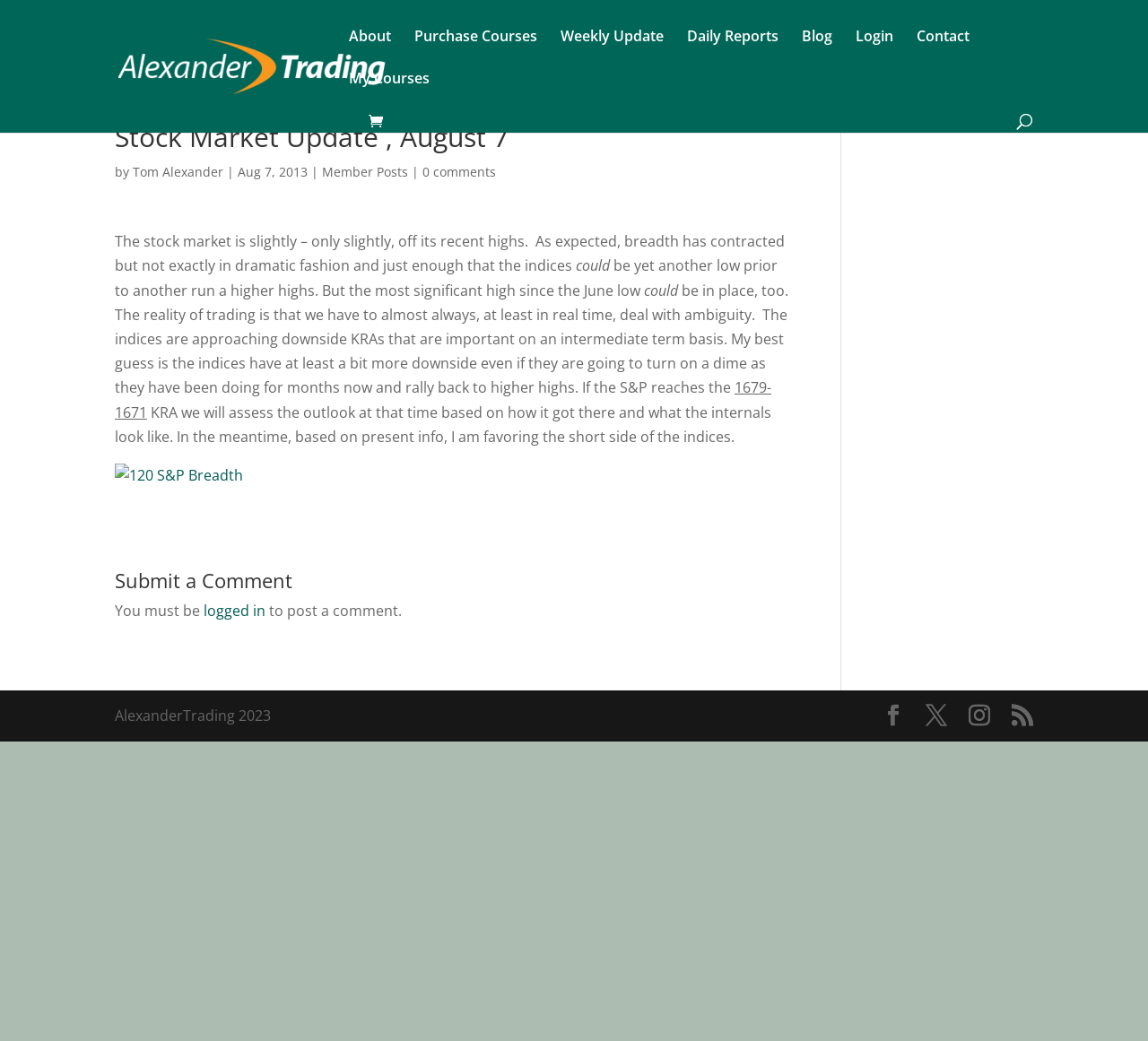Kindly determine the bounding box coordinates for the area that needs to be clicked to execute this instruction: "Click the 'About' link".

[0.304, 0.028, 0.341, 0.069]